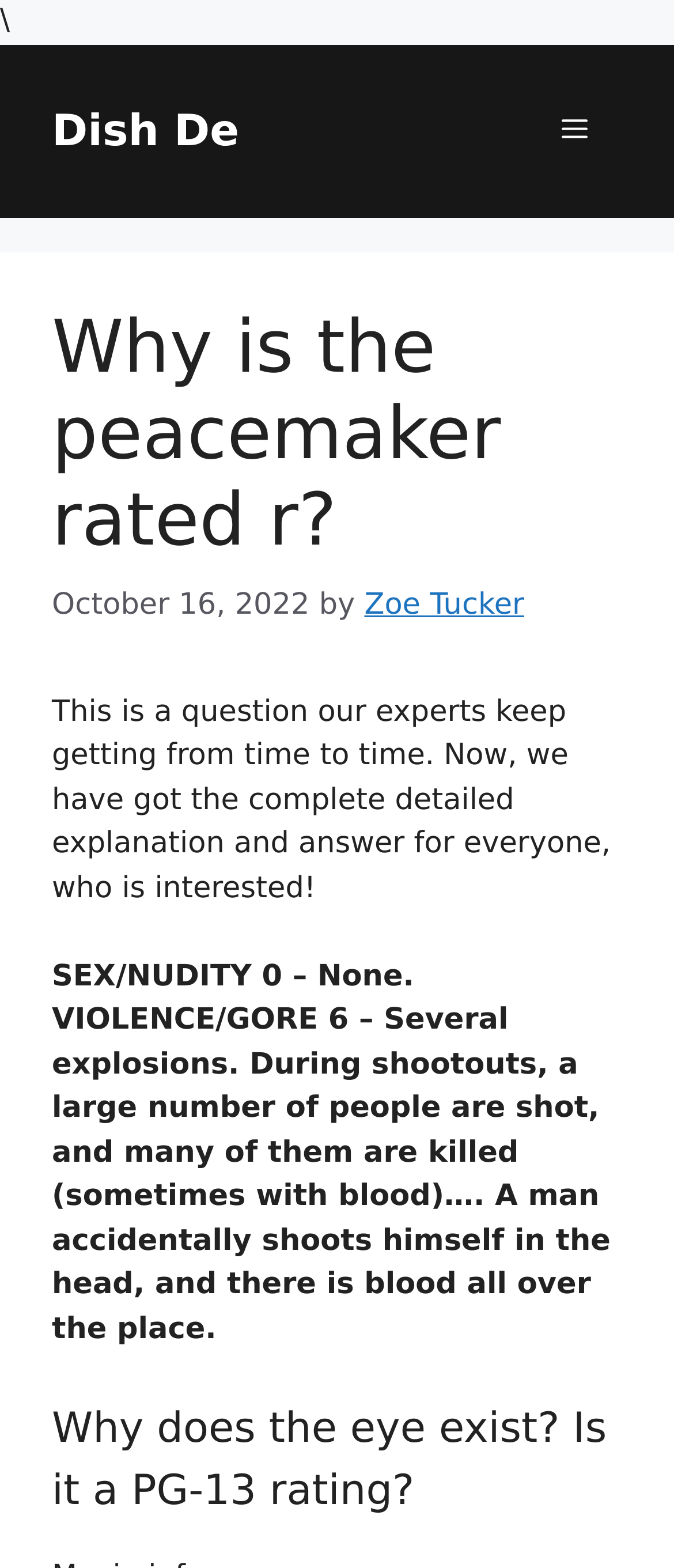Who wrote the article?
Please answer the question with a detailed and comprehensive explanation.

The author of the article is mentioned as 'Zoe Tucker' in the text, which is linked to the author's name.